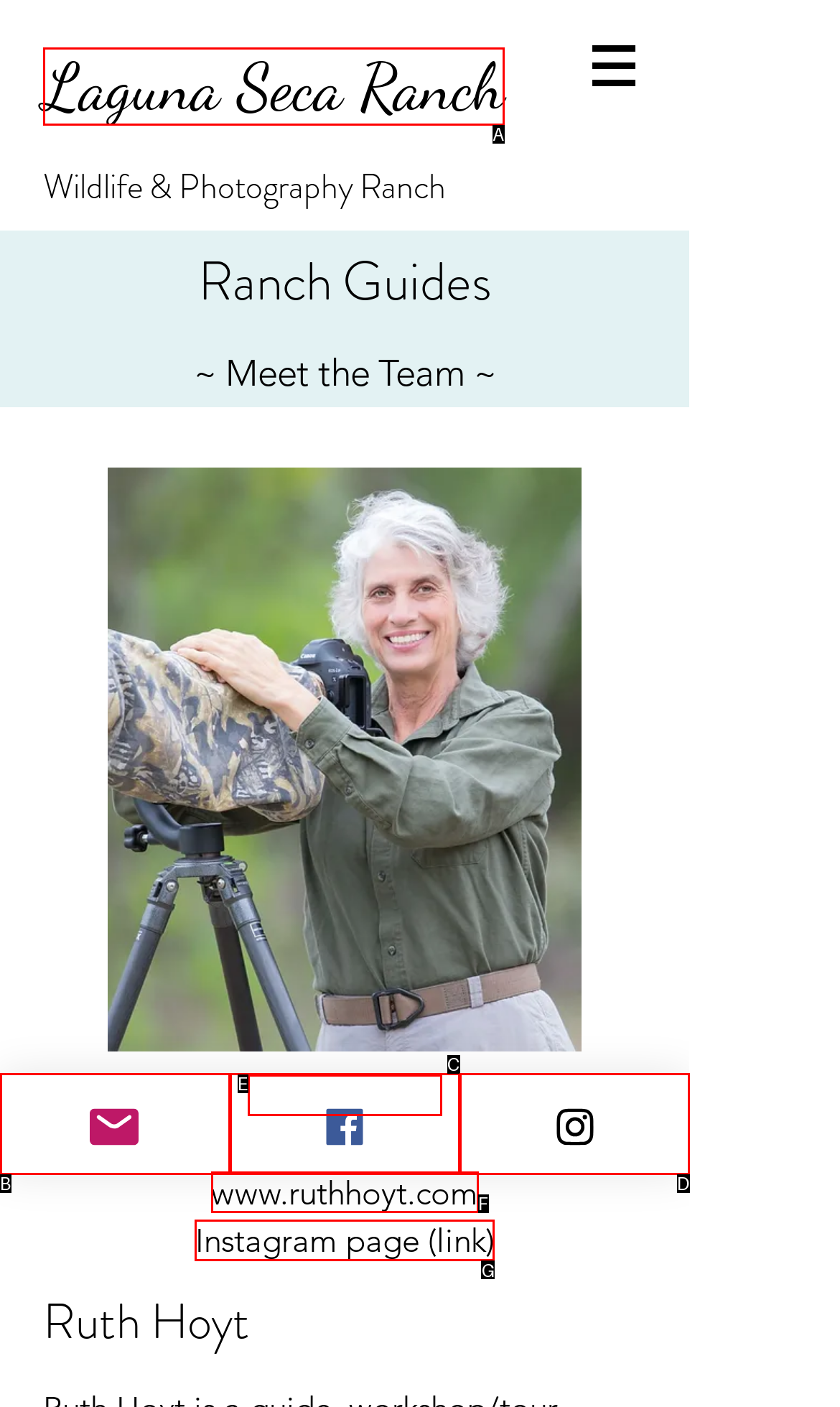Match the option to the description: Laguna Seca Ranch
State the letter of the correct option from the available choices.

A